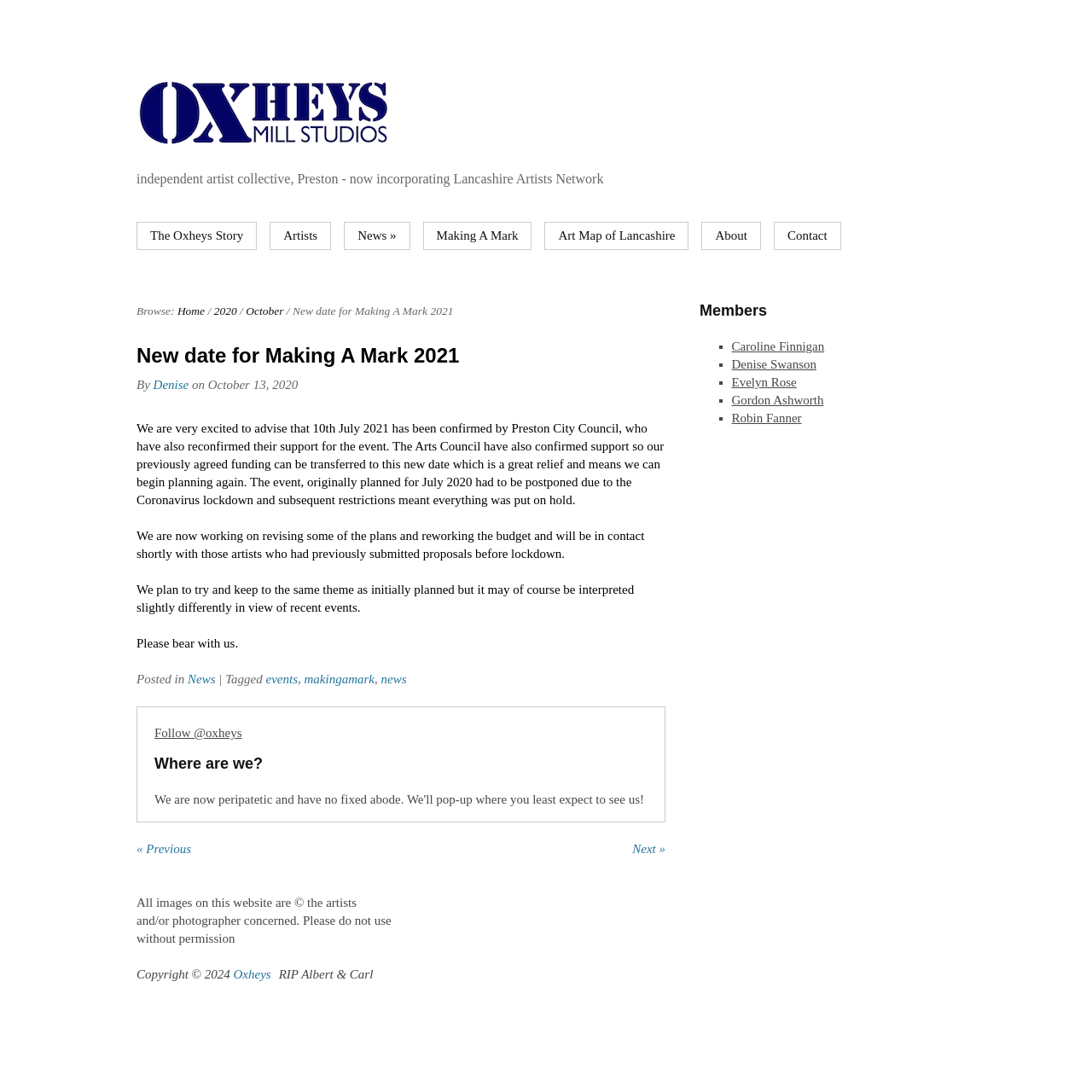How many artists are listed as members?
Using the image, provide a concise answer in one word or a short phrase.

5